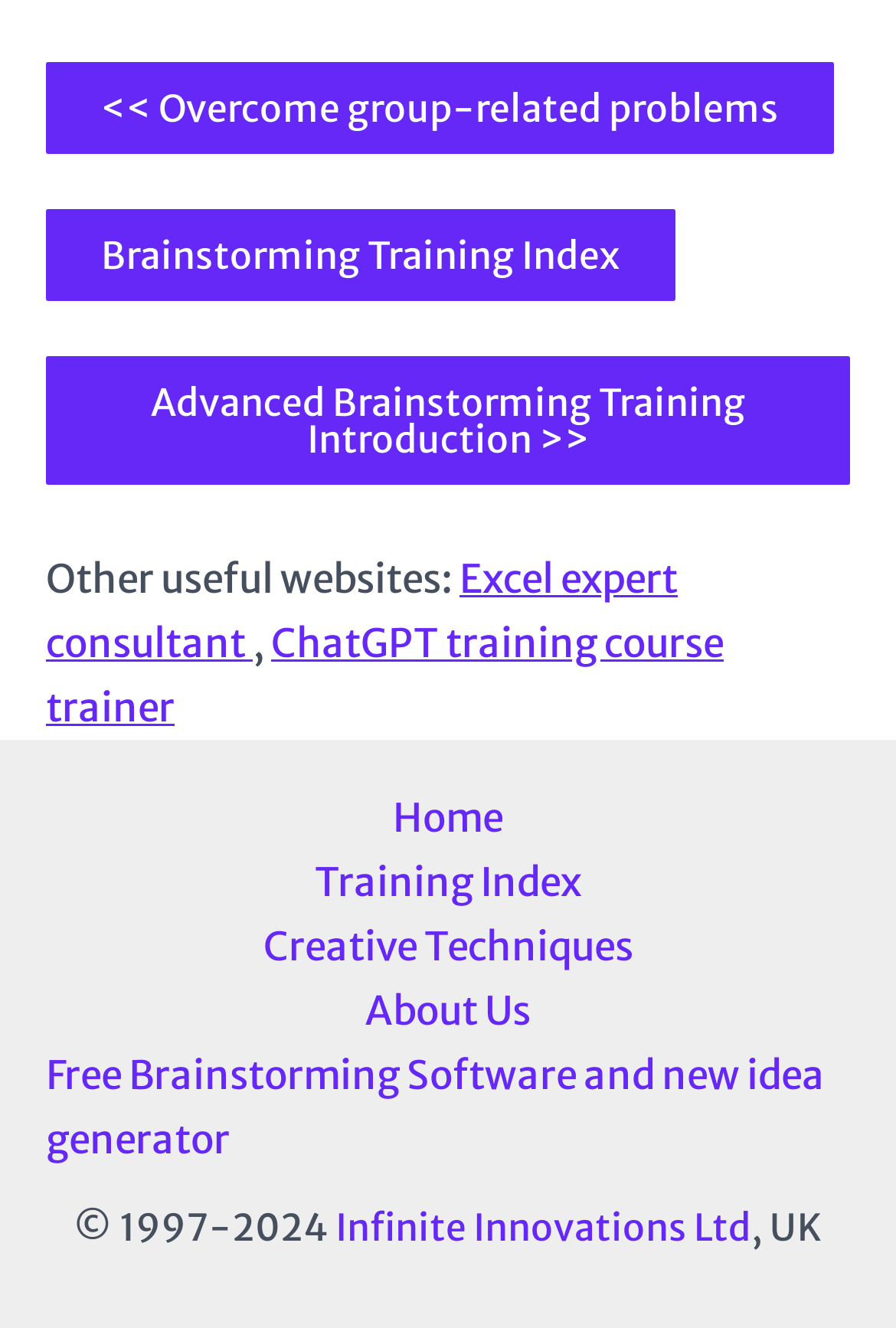Can you determine the bounding box coordinates of the area that needs to be clicked to fulfill the following instruction: "Click on 'Overcome group-related problems'"?

[0.051, 0.046, 0.931, 0.115]